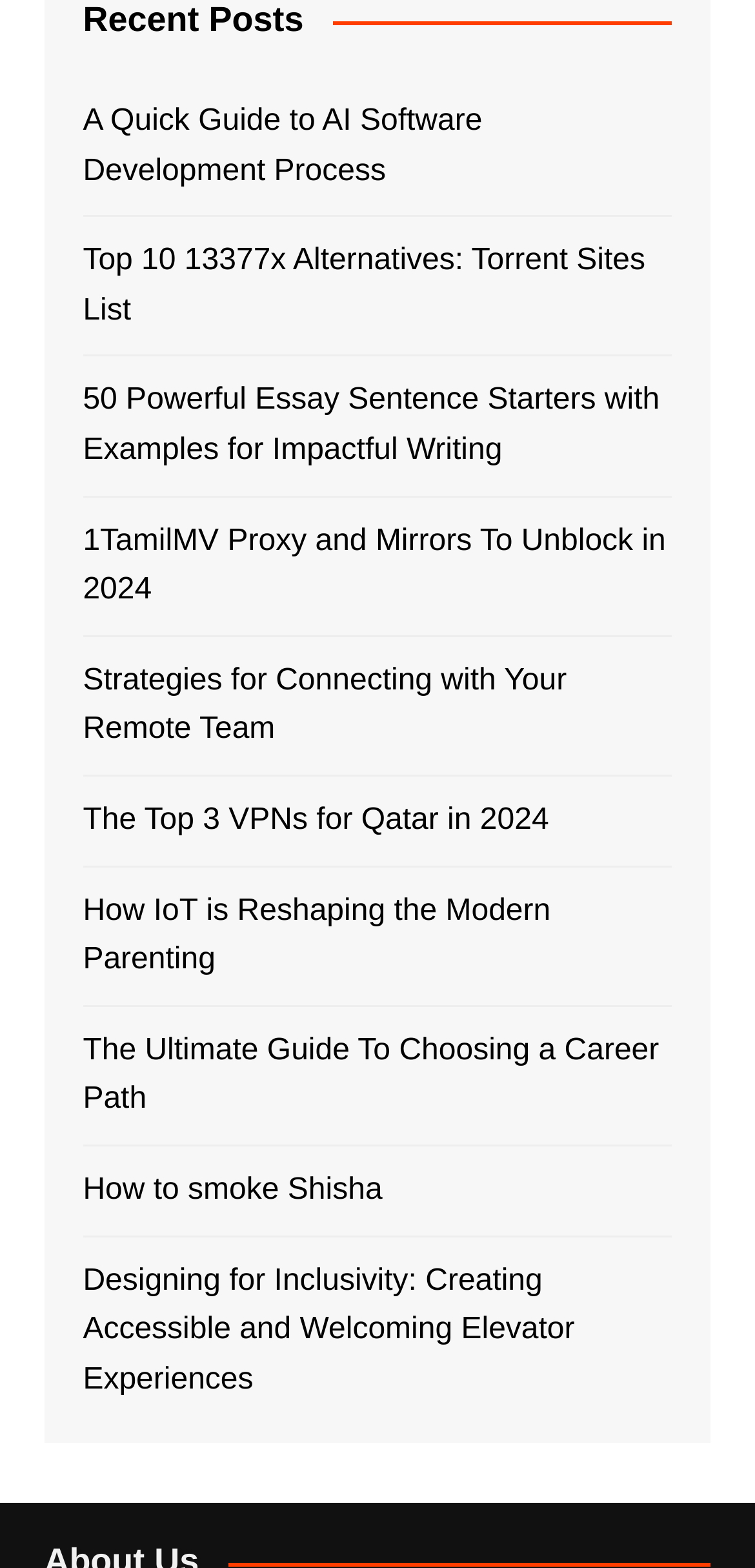Could you specify the bounding box coordinates for the clickable section to complete the following instruction: "Read about AI software development process"?

[0.11, 0.062, 0.89, 0.125]